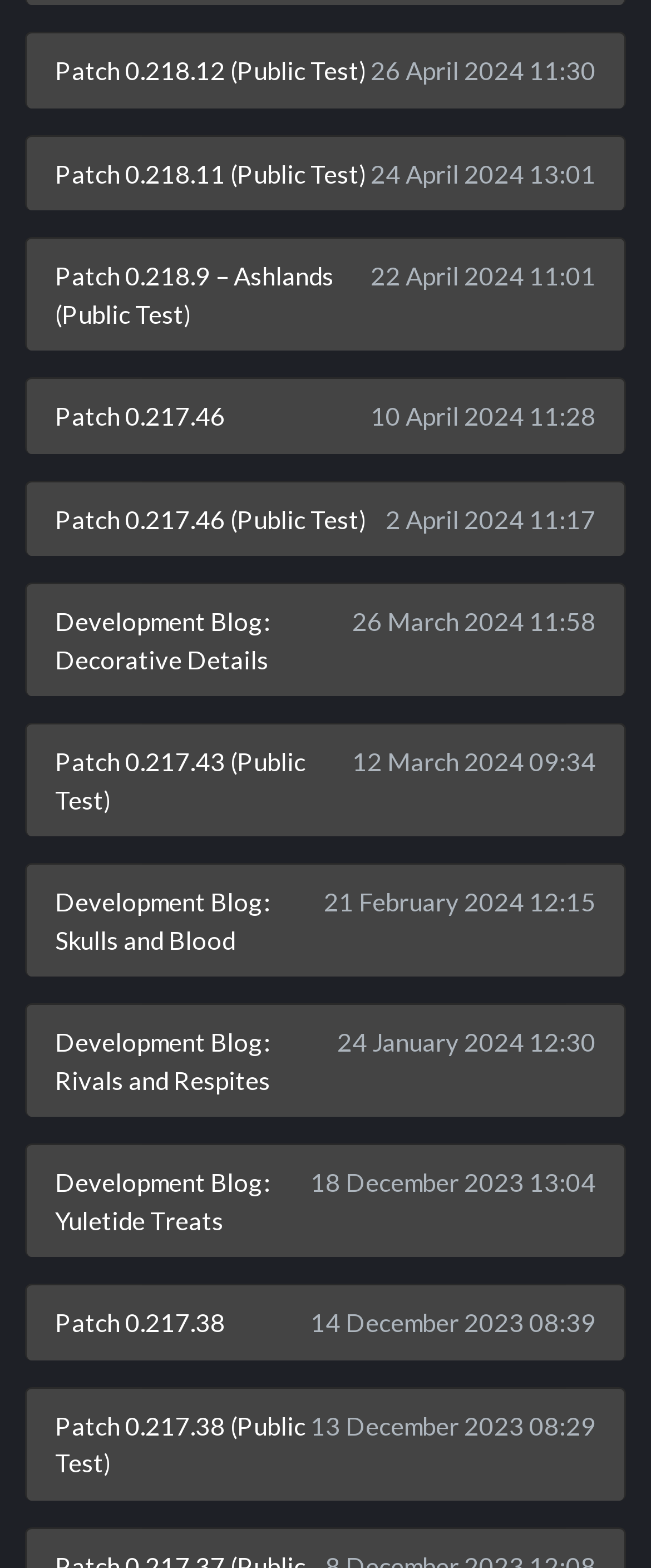What is the latest patch version? Based on the image, give a response in one word or a short phrase.

0.218.12